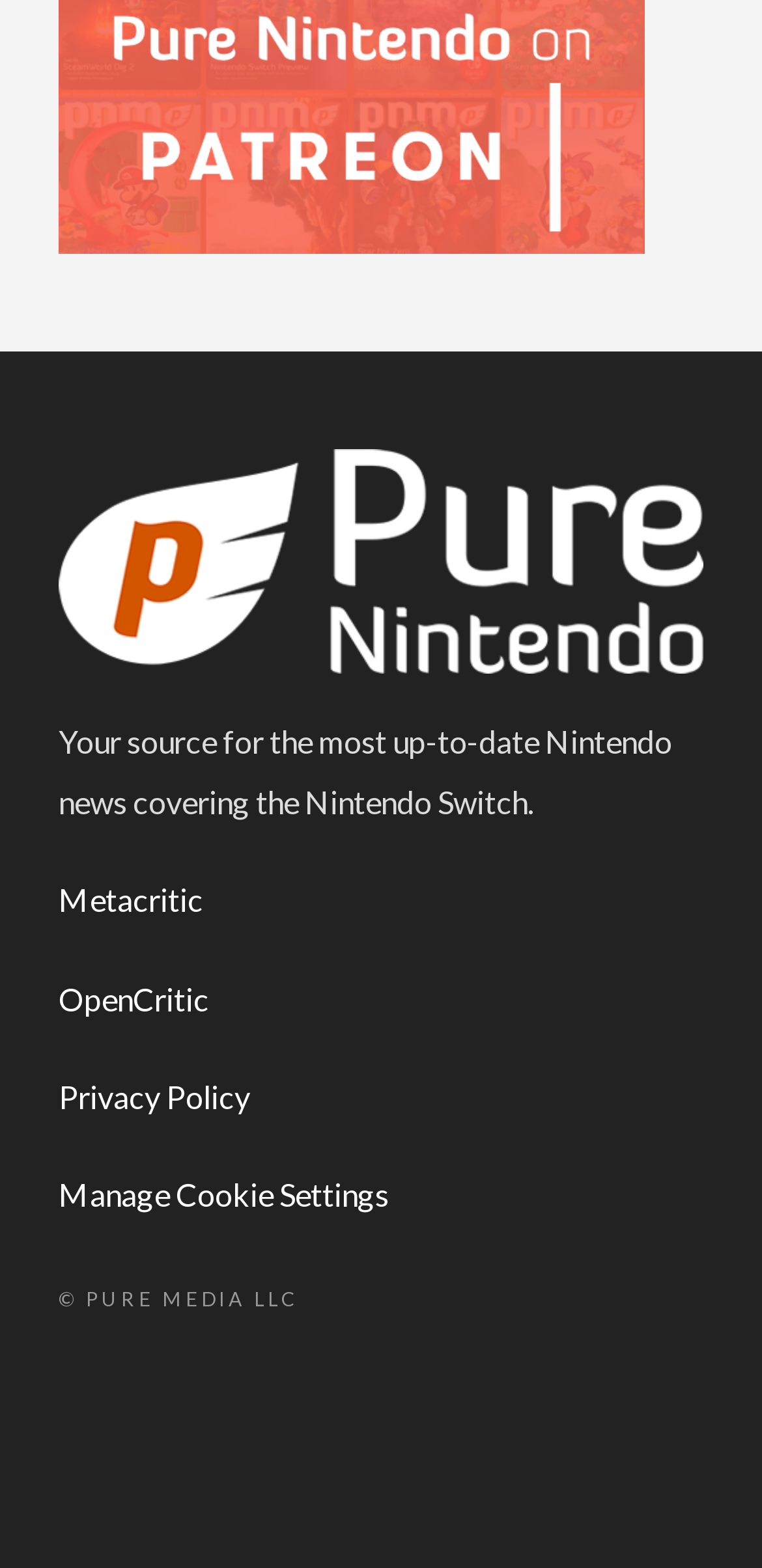What is the copyright information on the webpage?
Using the screenshot, give a one-word or short phrase answer.

PURE MEDIA LLC